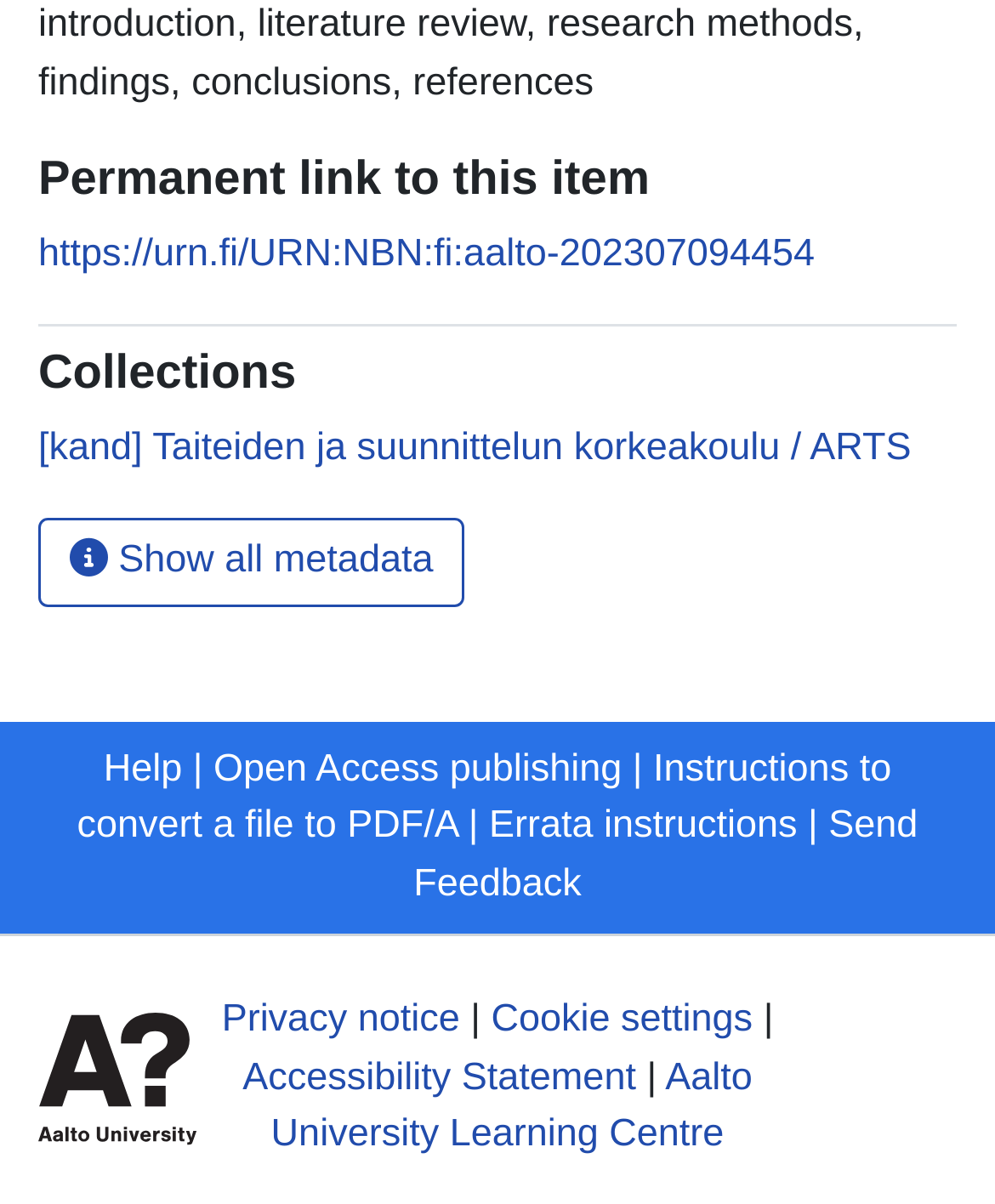Specify the bounding box coordinates of the area to click in order to execute this command: 'Show all metadata'. The coordinates should consist of four float numbers ranging from 0 to 1, and should be formatted as [left, top, right, bottom].

[0.038, 0.429, 0.467, 0.505]